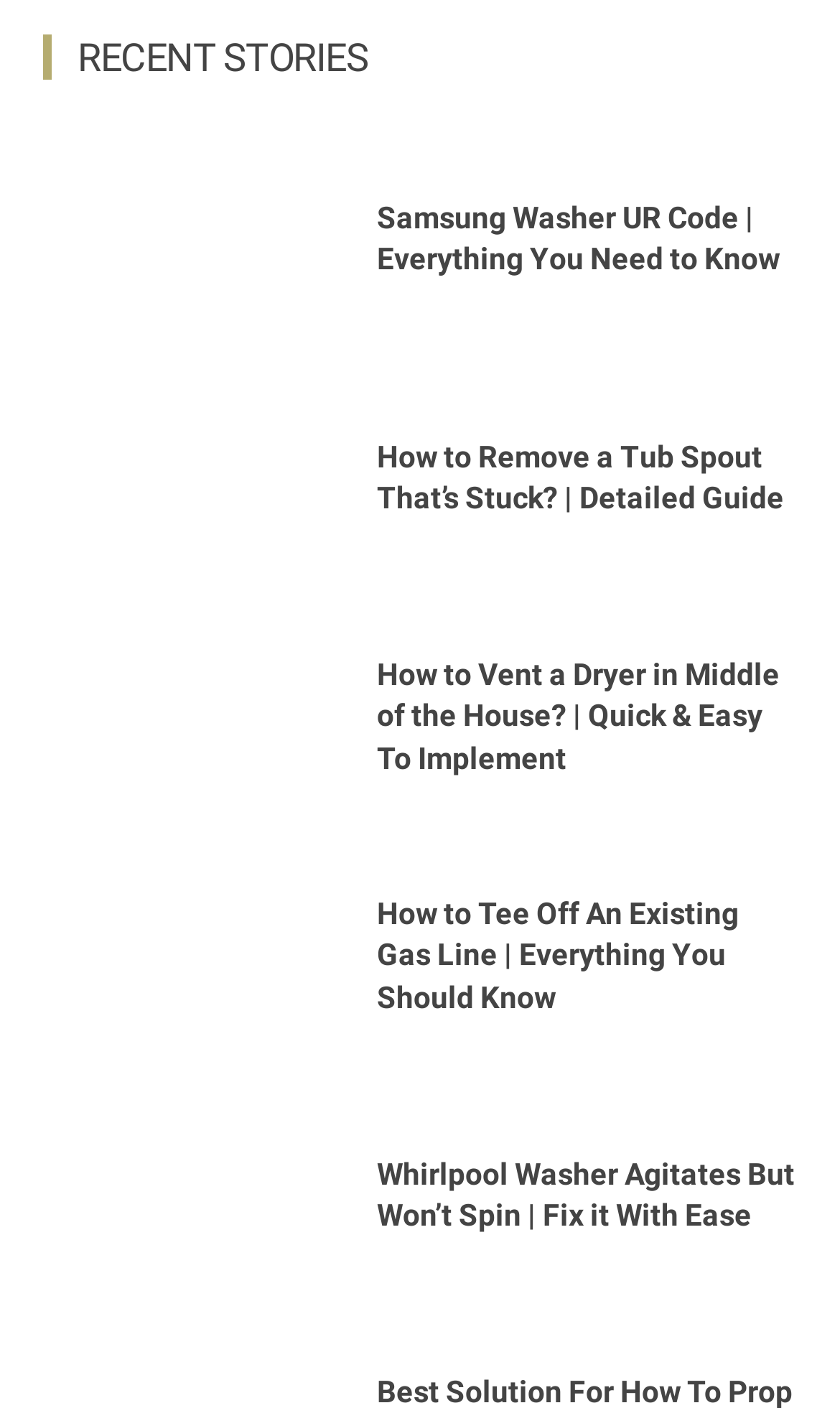What is the topic of the first link?
Please respond to the question with a detailed and thorough explanation.

The first link has the text 'Samsung Washer UR Code | Everything You Need to Know', indicating that the topic of the link is related to Samsung Washer UR Code.